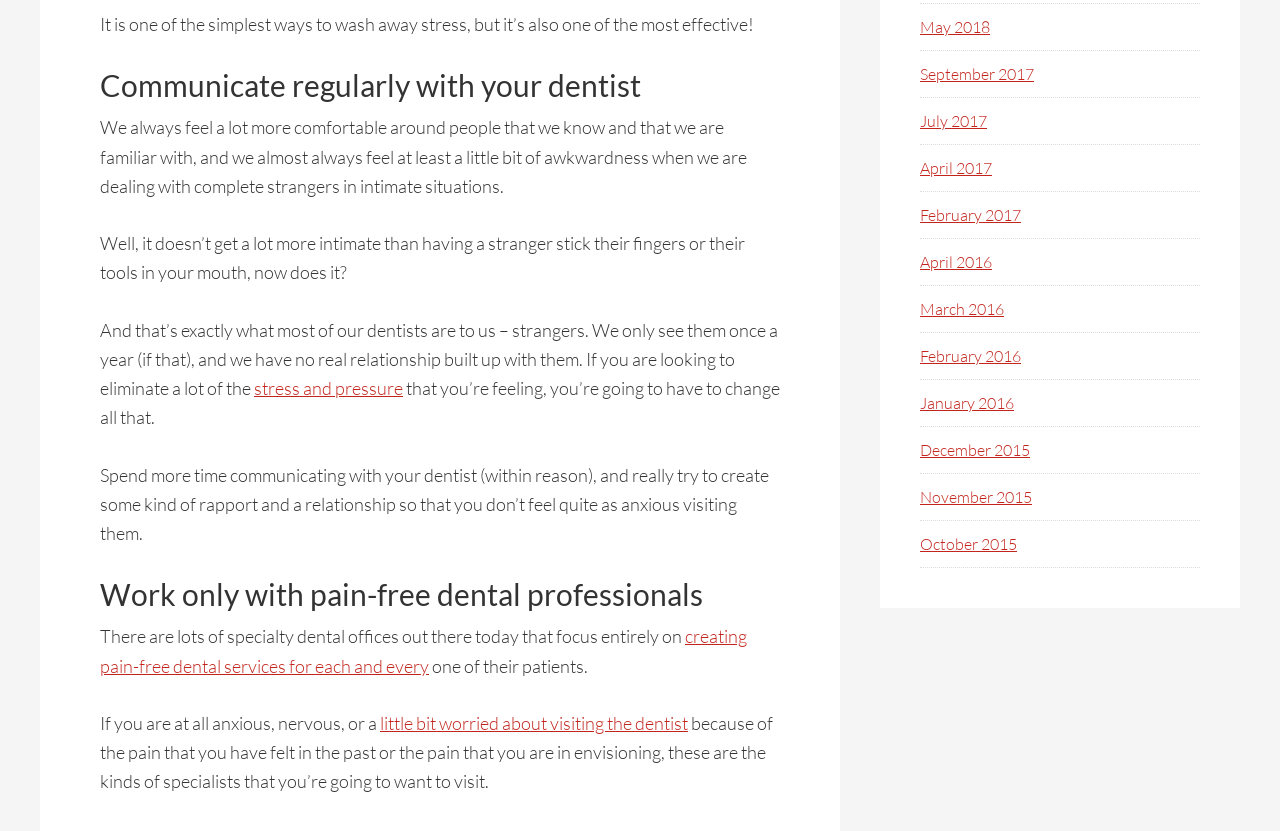Based on the image, give a detailed response to the question: How often do people typically visit their dentists?

According to the webpage, people typically visit their dentists only once a year, which can make it difficult to build a relationship with them and can contribute to feelings of anxiety and awkwardness.